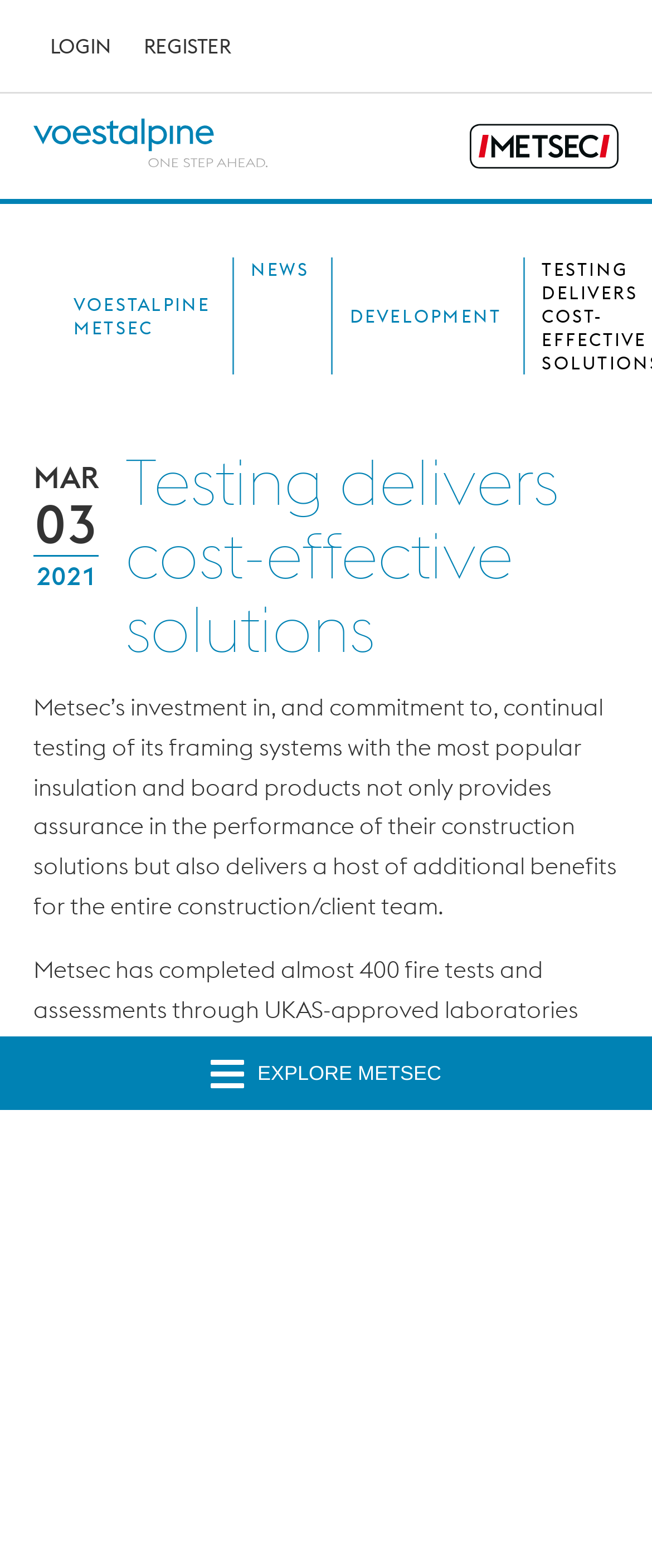What is the company name?
Please provide a comprehensive answer to the question based on the webpage screenshot.

The company name can be found in the banner section of the webpage, where it is written as 'voestalpine Metsec'.